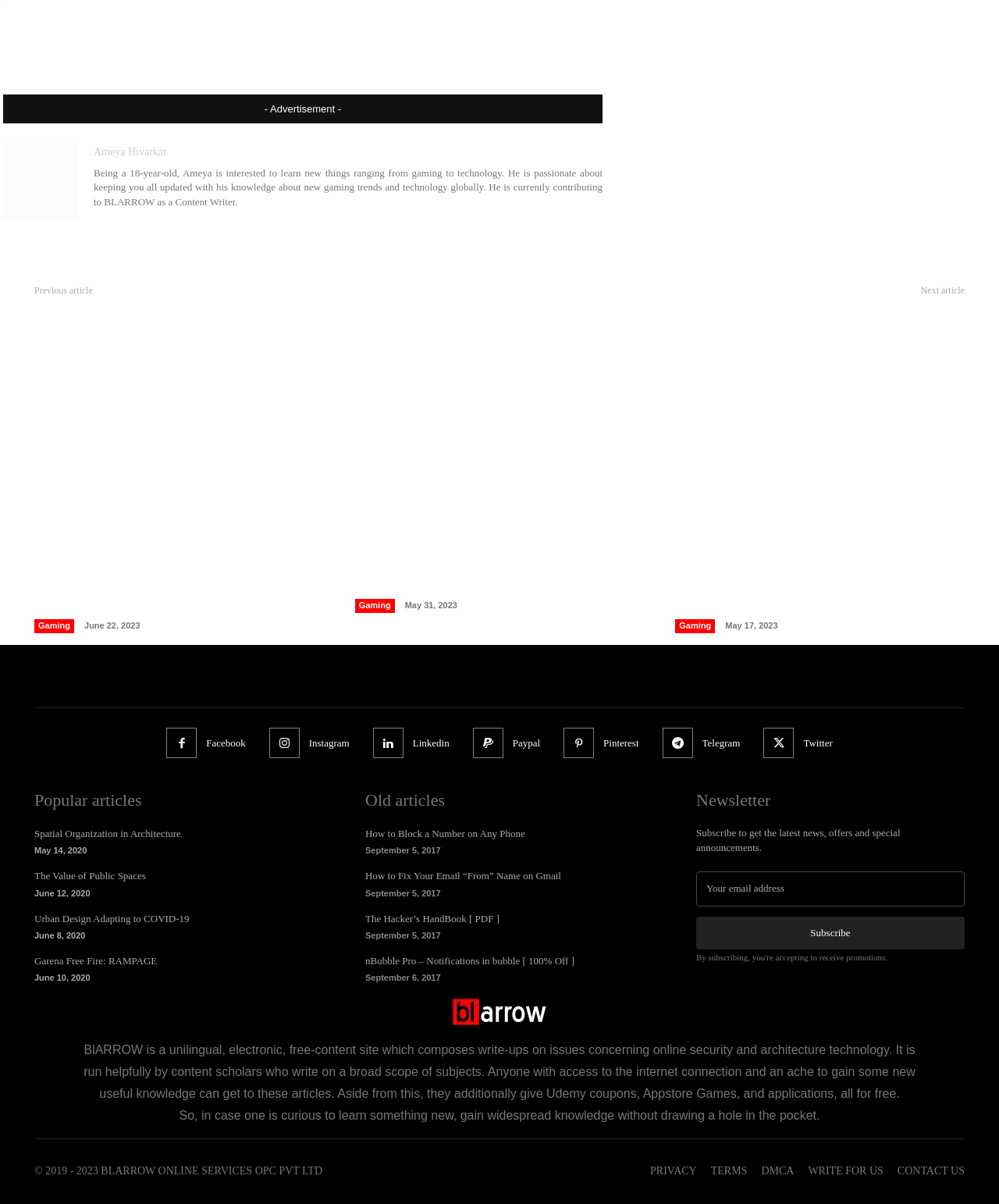Identify the bounding box for the UI element specified in this description: "December 27, 2023". The coordinates must be four float numbers between 0 and 1, formatted as [left, top, right, bottom].

None